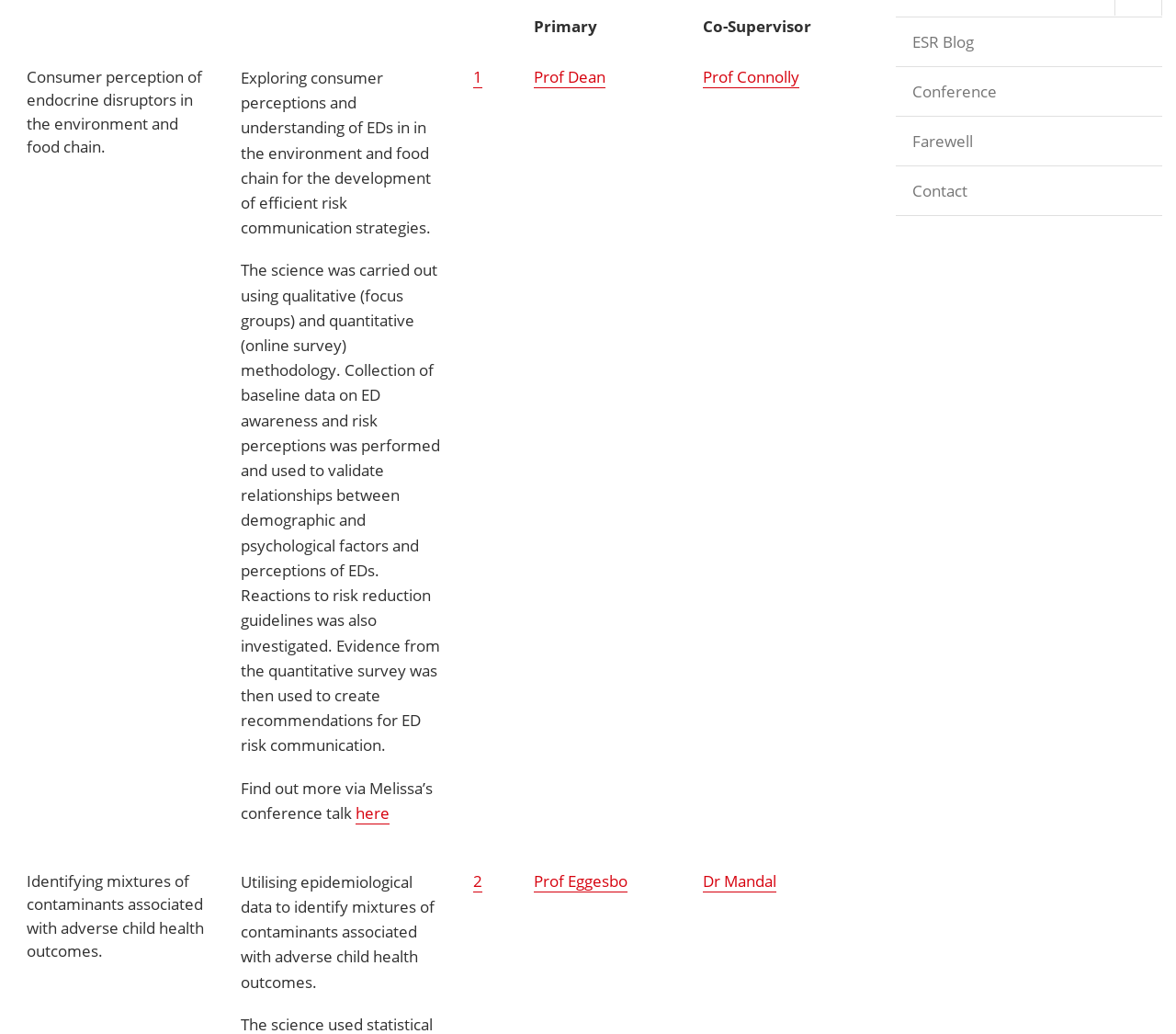Given the description "Conference", provide the bounding box coordinates of the corresponding UI element.

[0.762, 0.064, 0.988, 0.112]